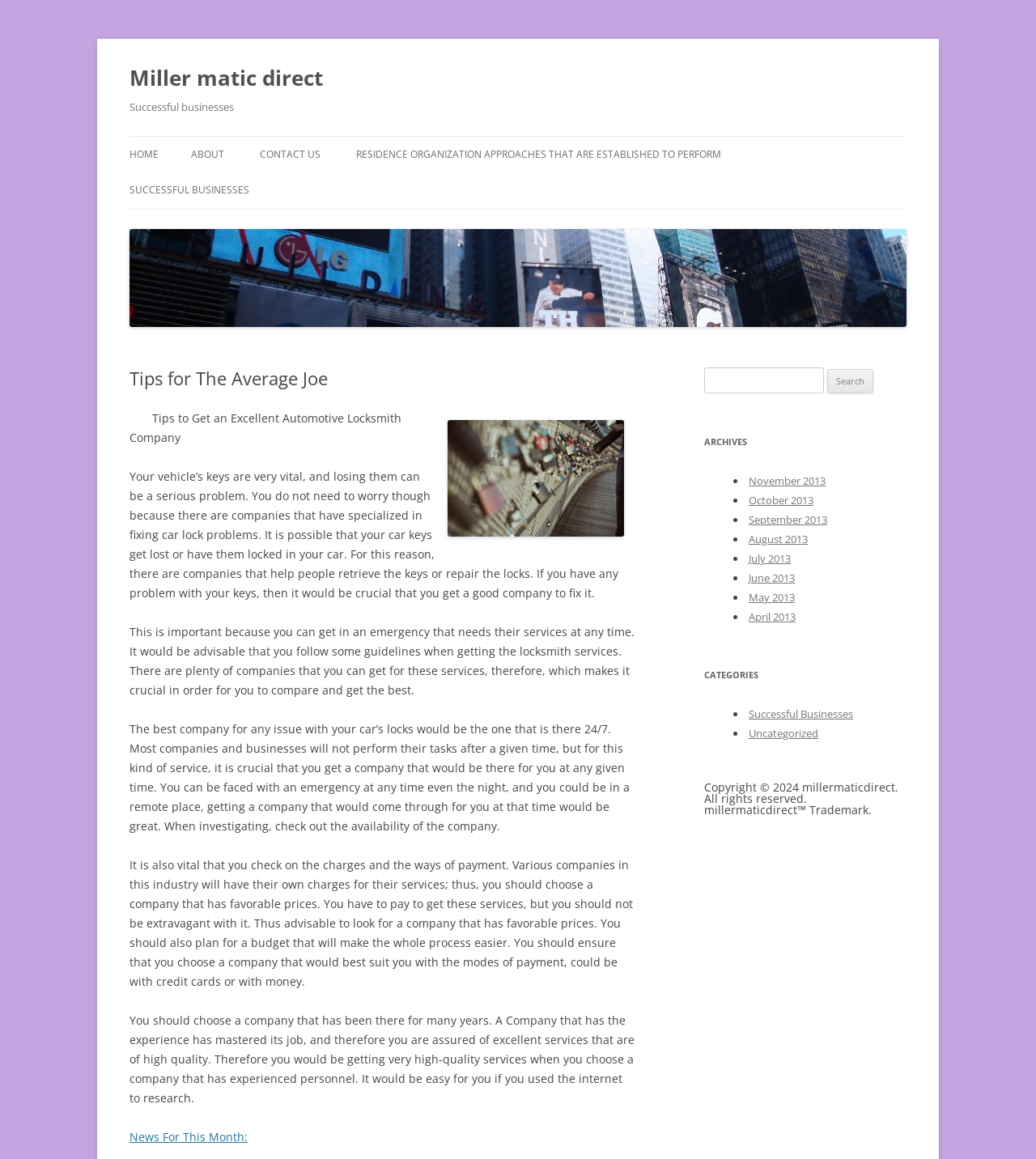Pinpoint the bounding box coordinates of the clickable element needed to complete the instruction: "View the 'ARCHIVES' section". The coordinates should be provided as four float numbers between 0 and 1: [left, top, right, bottom].

[0.68, 0.373, 0.875, 0.39]